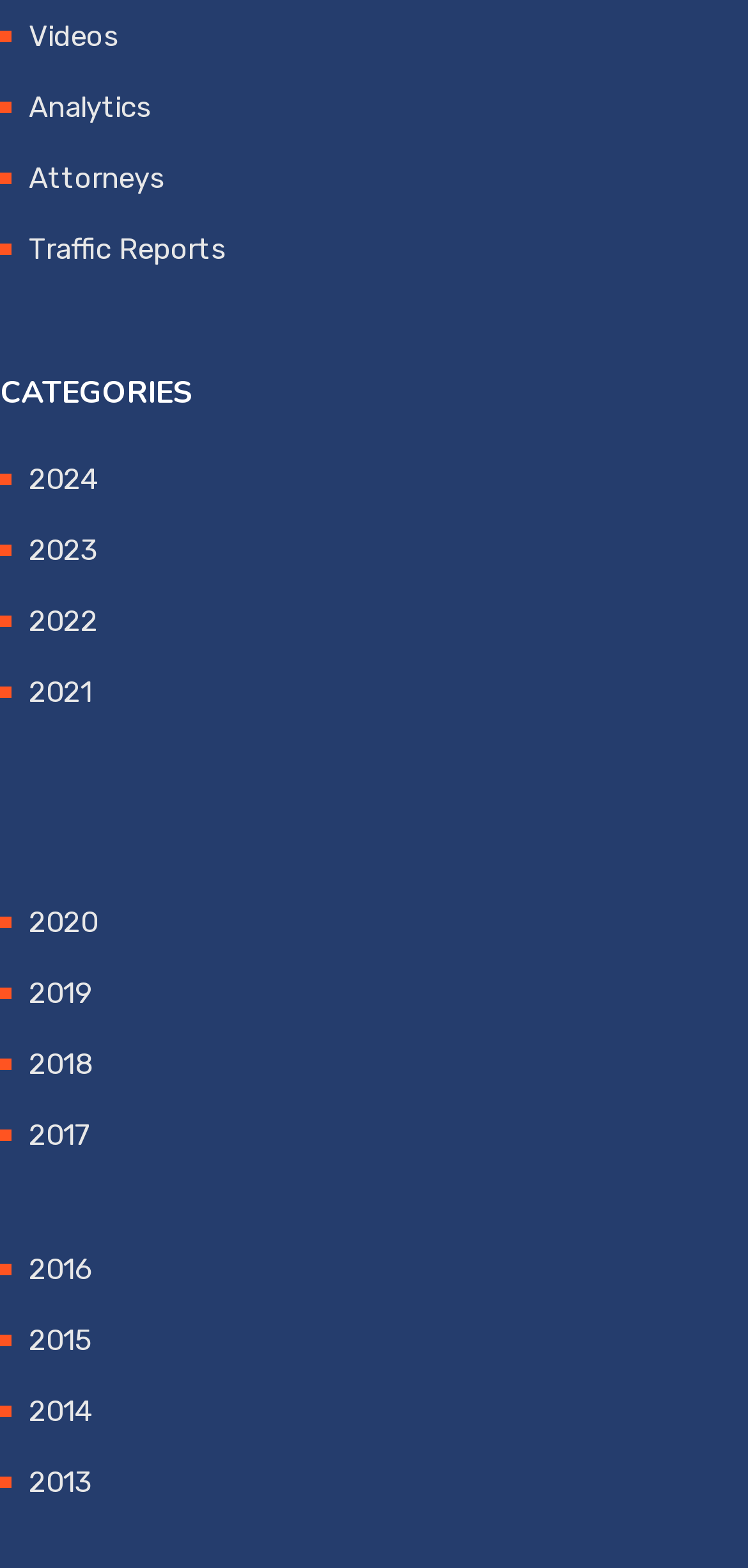What is the purpose of the links on the webpage?
Answer the question with just one word or phrase using the image.

To access archives